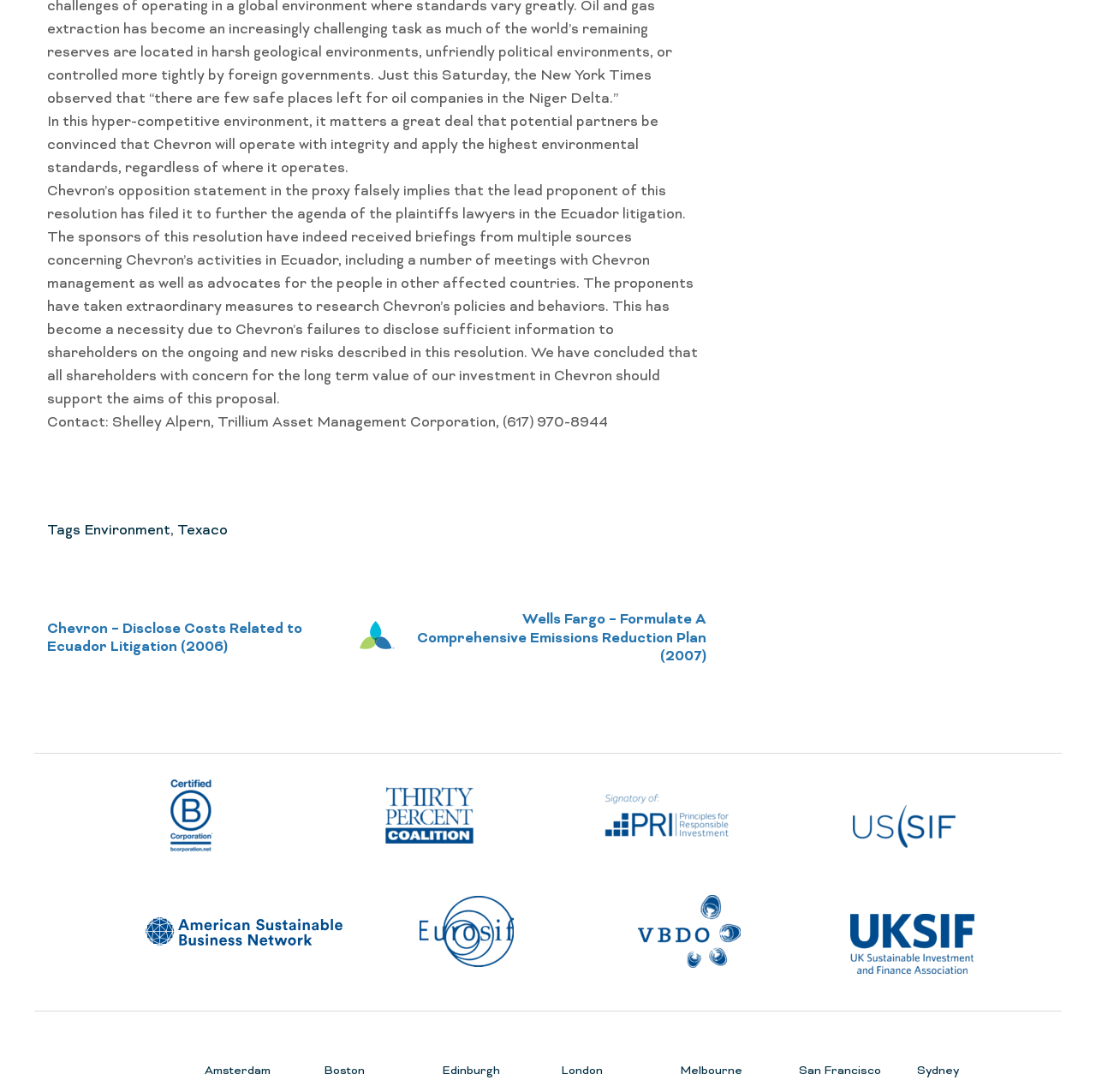Please give a succinct answer using a single word or phrase:
Who is the contact person mentioned in the text?

Shelley Alpern